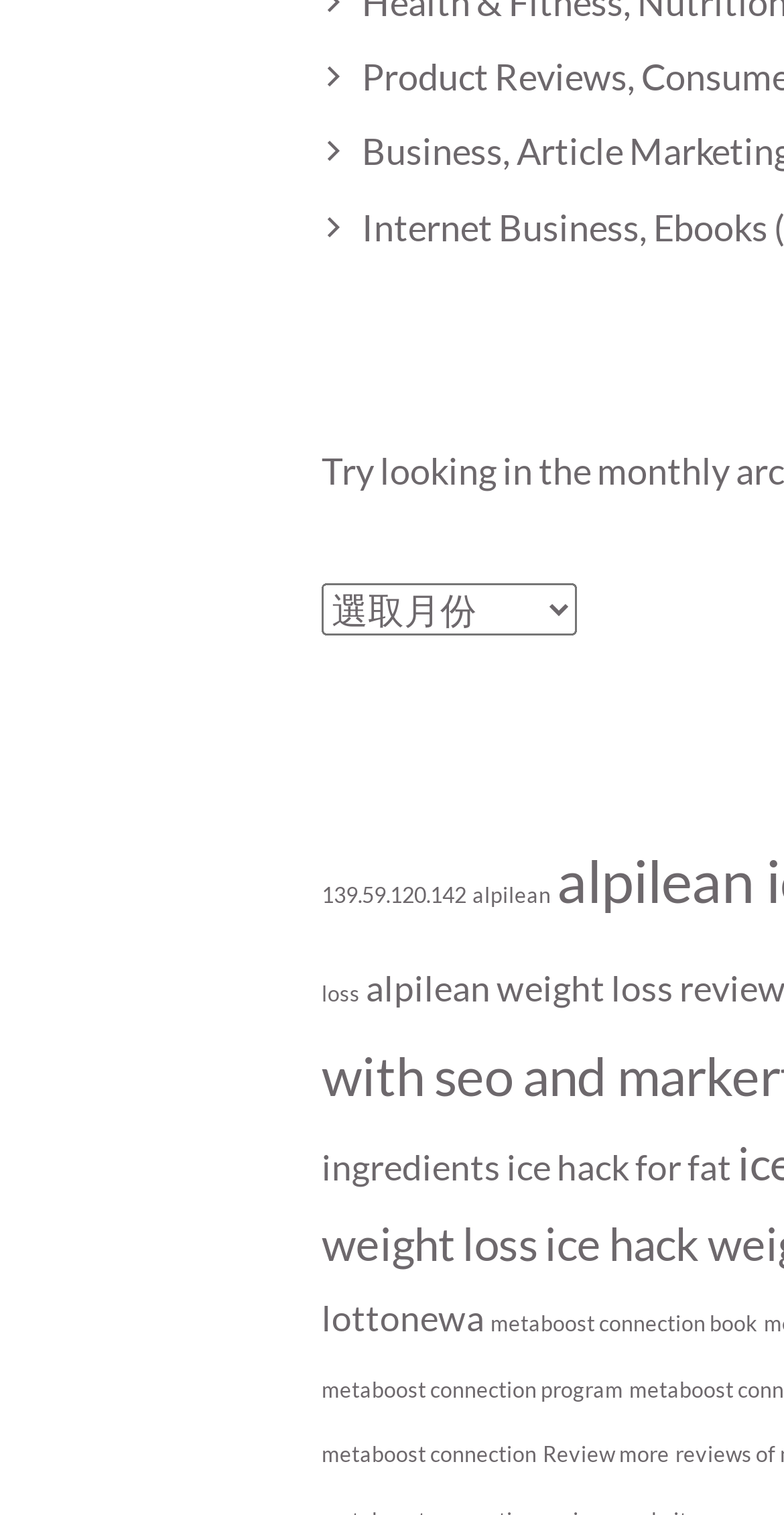Provide the bounding box coordinates of the HTML element this sentence describes: "ice hack for fat". The bounding box coordinates consist of four float numbers between 0 and 1, i.e., [left, top, right, bottom].

[0.646, 0.756, 0.933, 0.784]